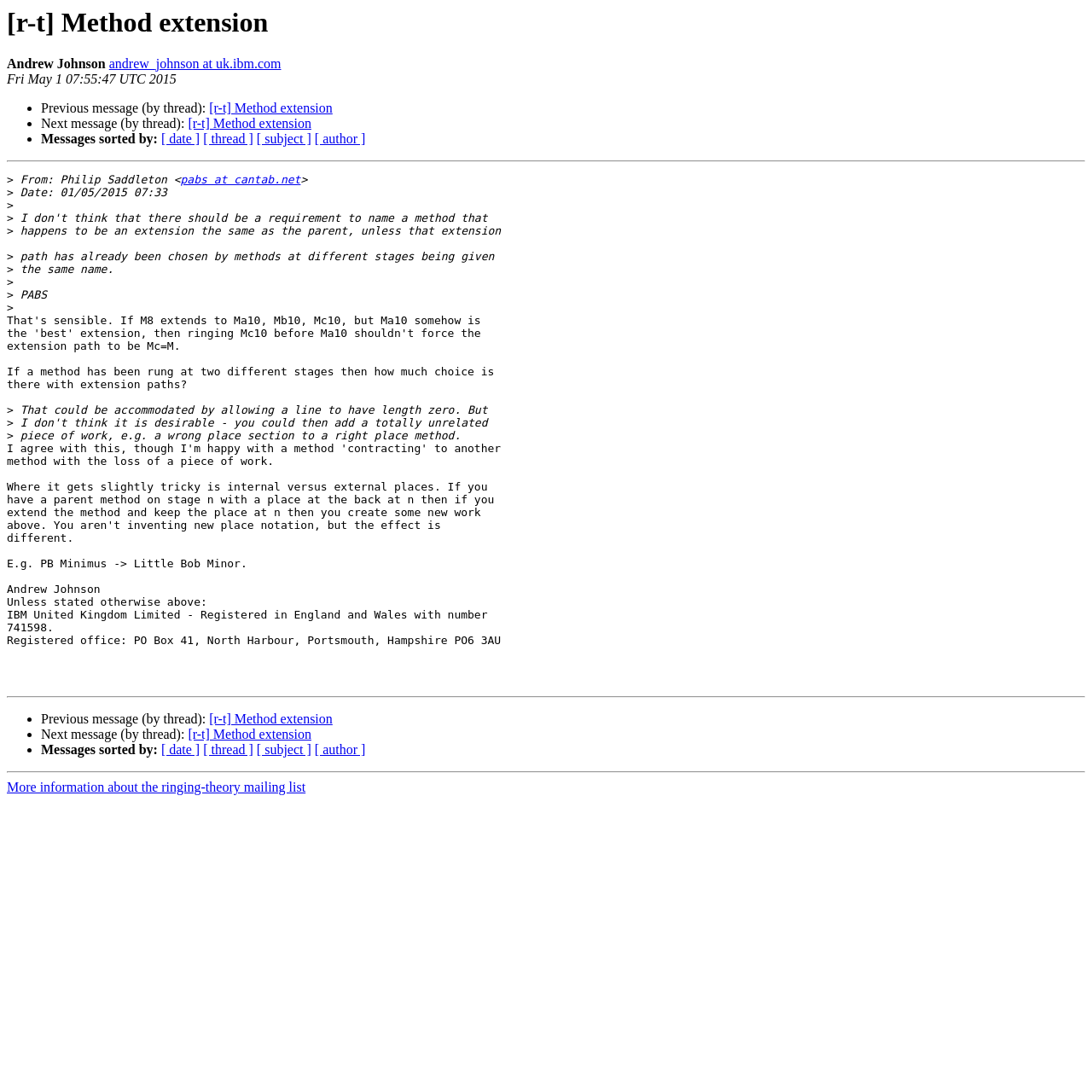Please specify the bounding box coordinates of the region to click in order to perform the following instruction: "Share article on Twitter".

None